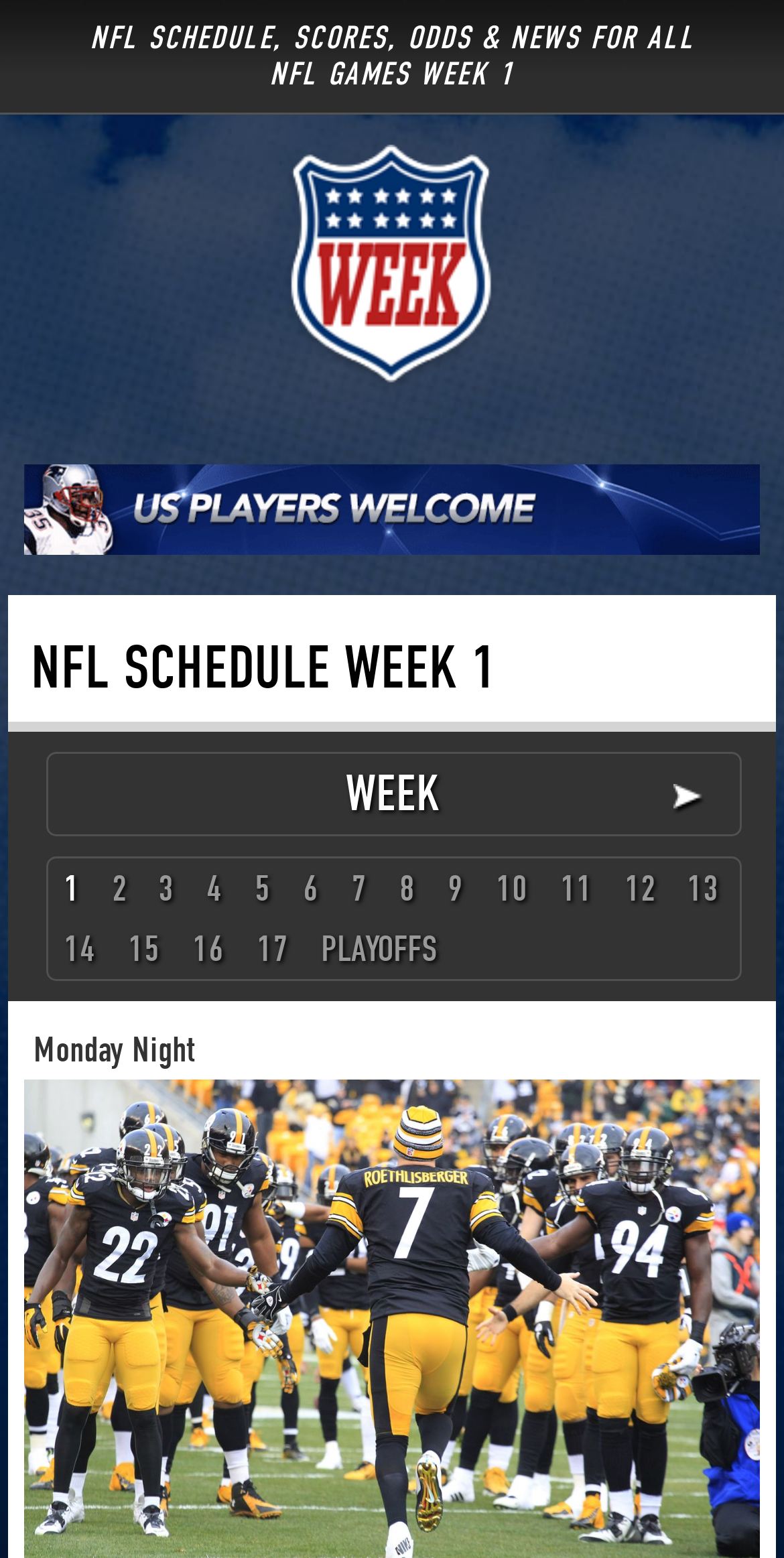Is there a special section for playoffs?
Please answer the question with a detailed response using the information from the screenshot.

There is a special section for playoffs, as indicated by the link 'PLAYOFFS' which is separate from the regular game links.